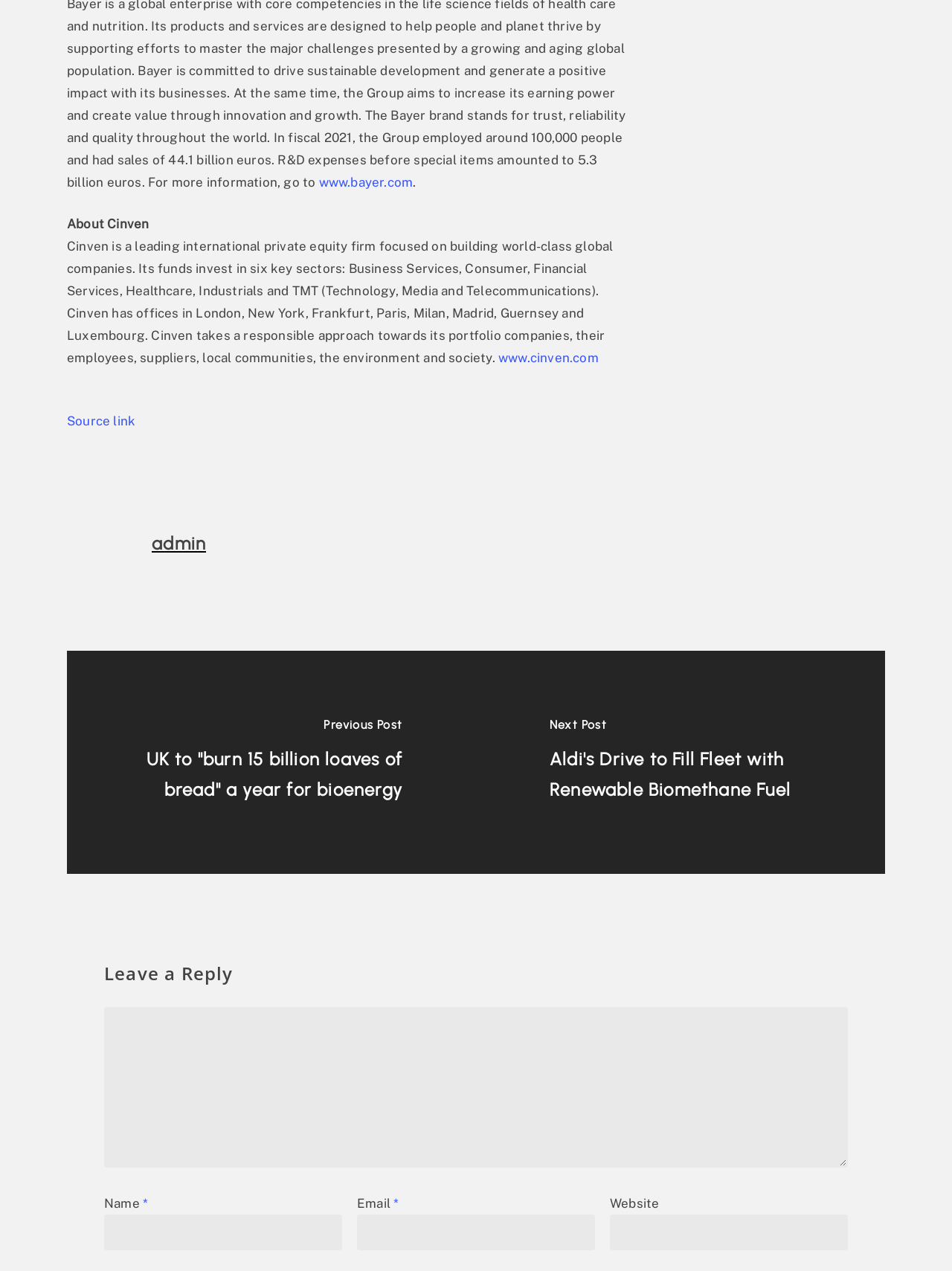What is the purpose of the link 'www.cinven.com'?
Based on the screenshot, provide your answer in one word or phrase.

To visit Cinven's website